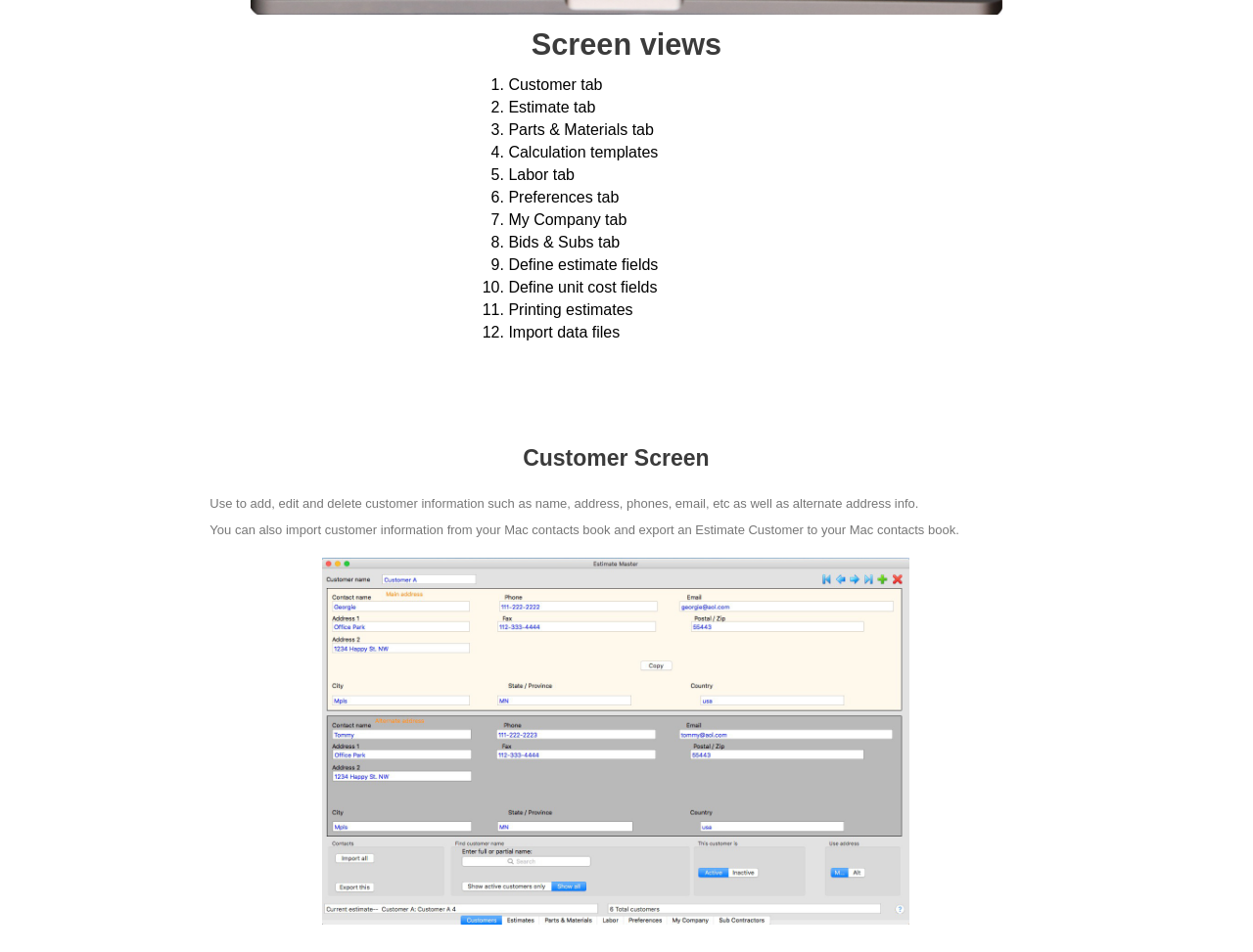Provide the bounding box coordinates for the UI element that is described as: "Import data files".

[0.406, 0.34, 0.495, 0.358]